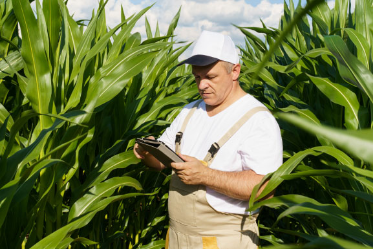What is the theme reflected in this scene?
Based on the image, respond with a single word or phrase.

Better Crop Yield